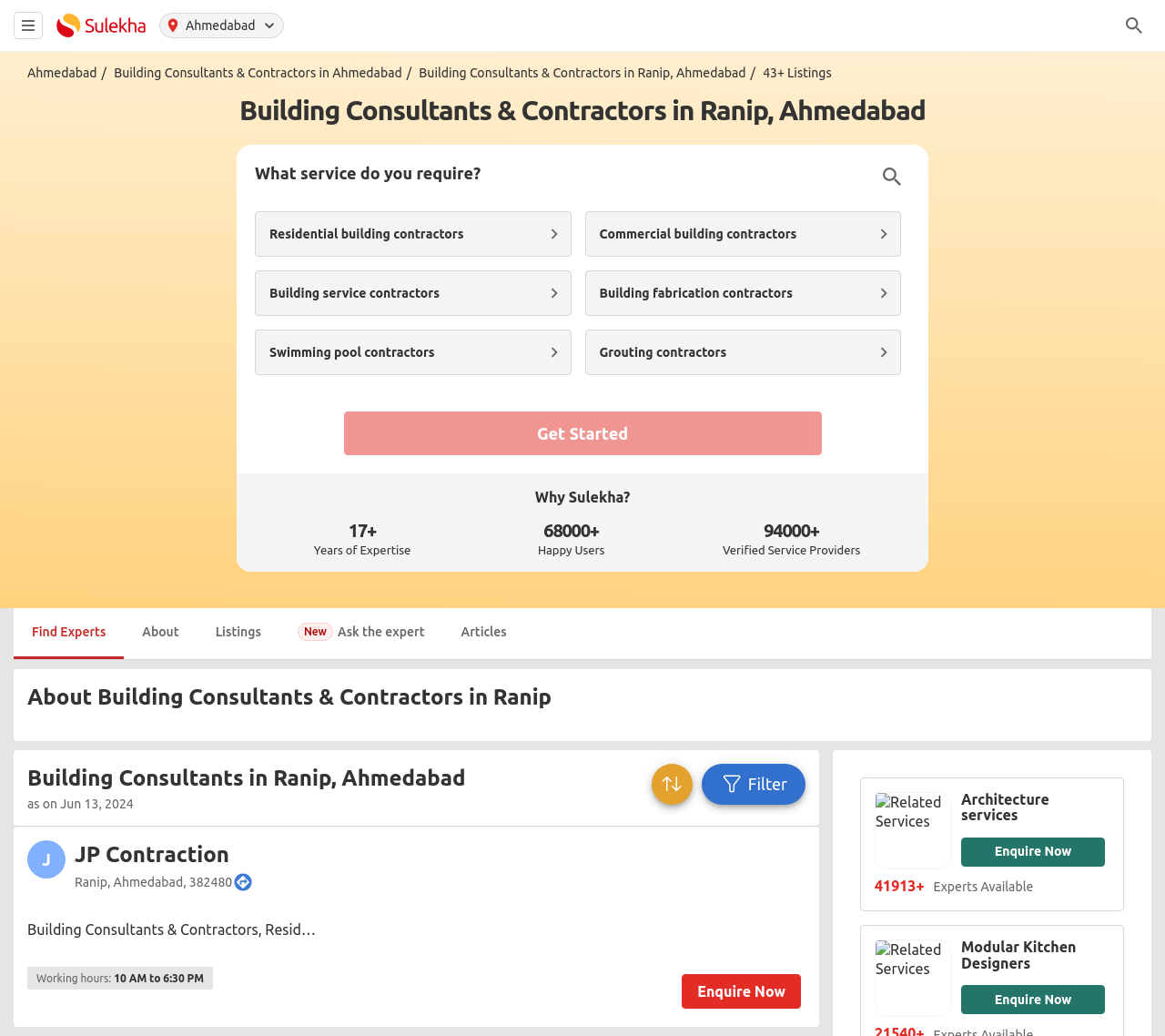Can you provide the bounding box coordinates for the element that should be clicked to implement the instruction: "Click on the 'Find Experts' link"?

[0.012, 0.587, 0.107, 0.636]